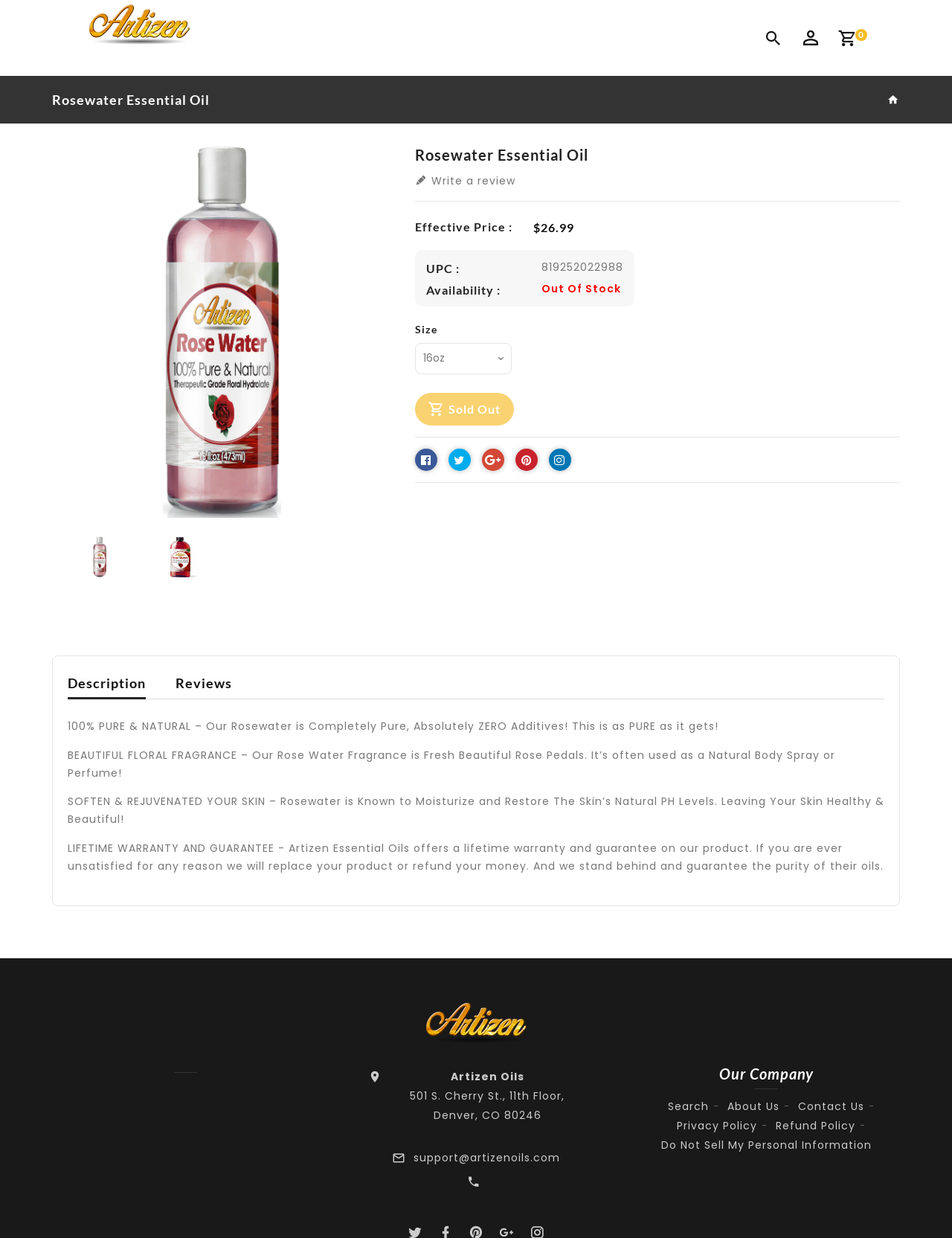What is the current availability of the product?
Answer the question with a single word or phrase, referring to the image.

Out Of Stock